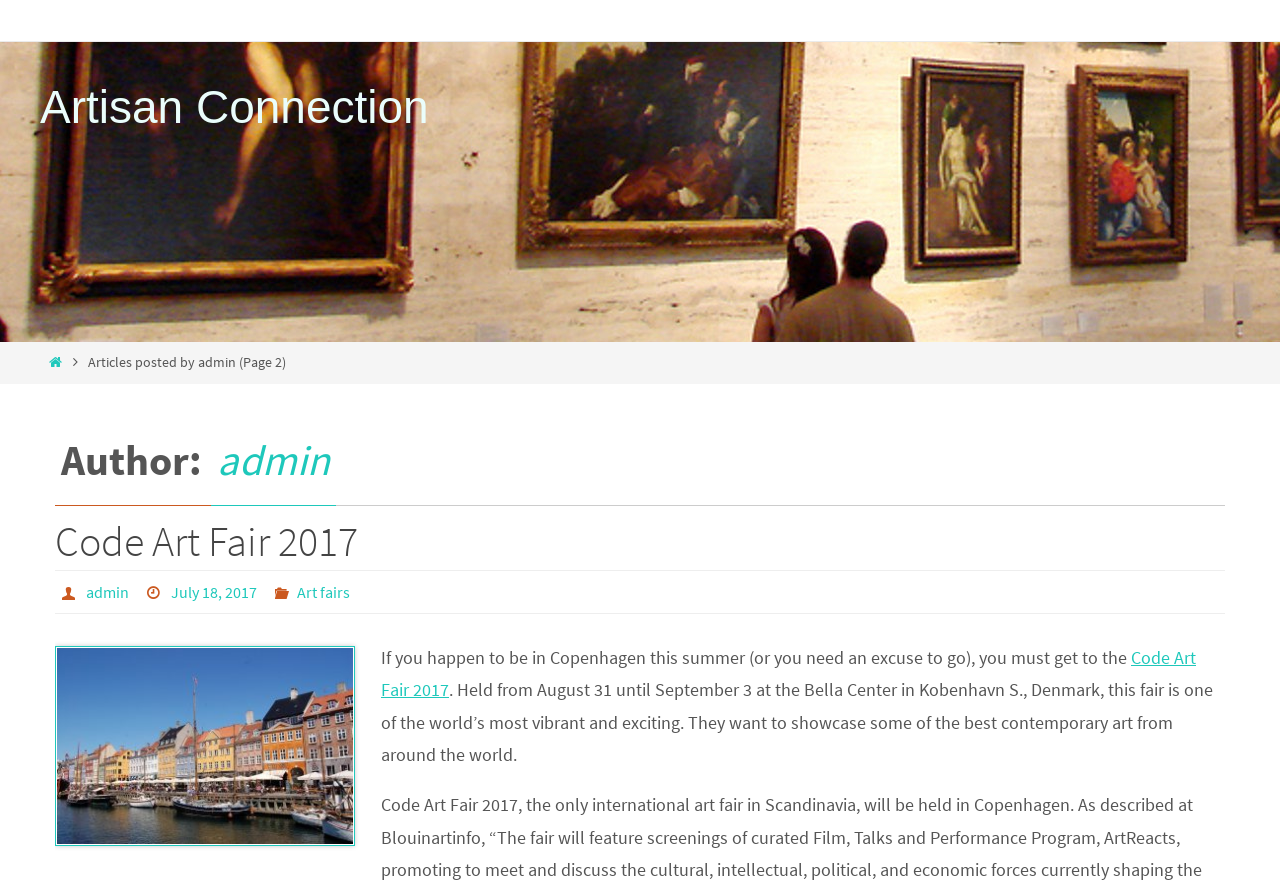What is the author of the article?
Use the information from the image to give a detailed answer to the question.

The author of the article can be determined by looking at the 'Author: admin' heading, which is a sub-element of the first HeaderAsNonLandmark element.